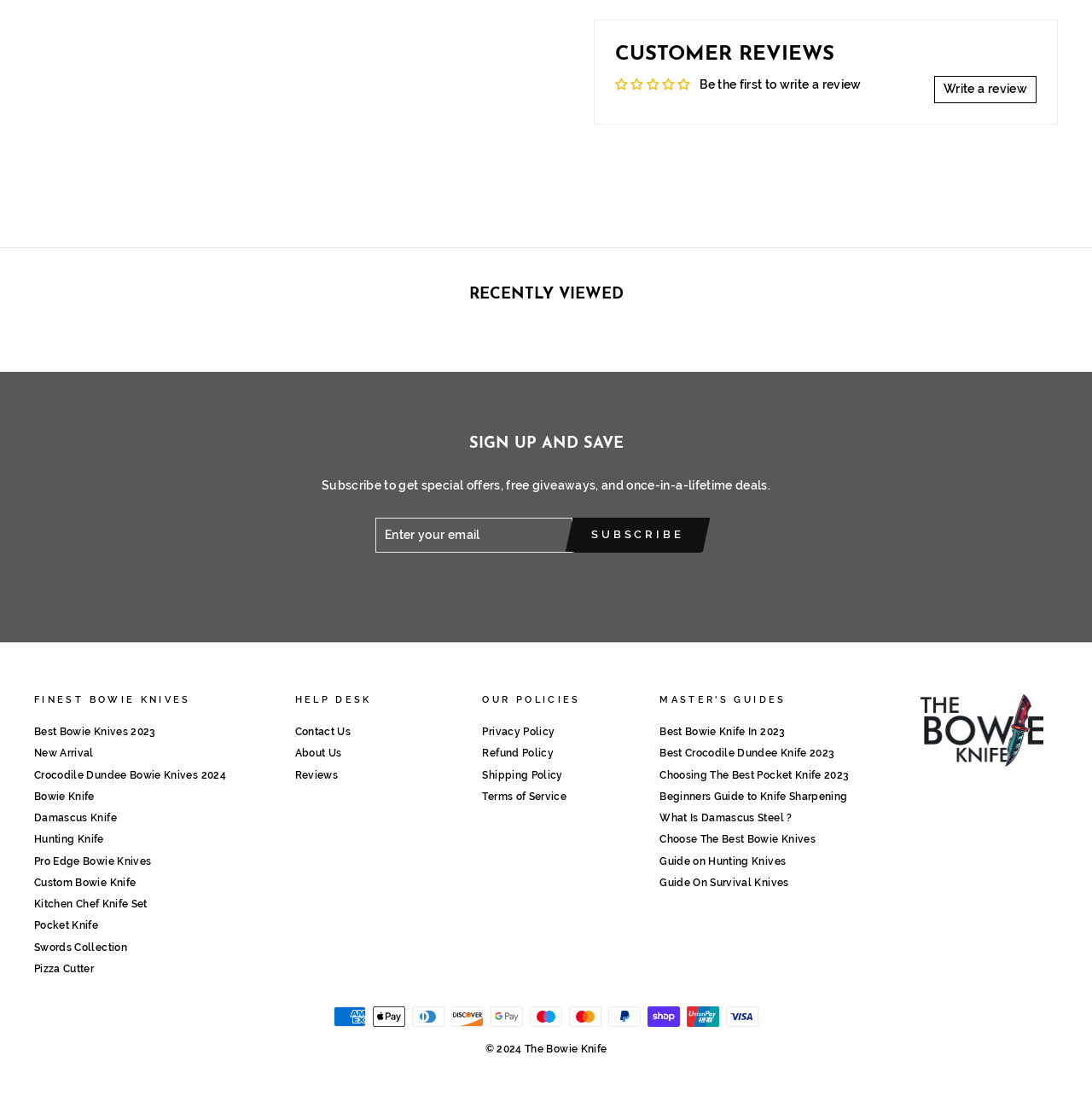Reply to the question with a single word or phrase:
What is the purpose of the links under the 'HELP DESK' section?

To contact or learn about the company